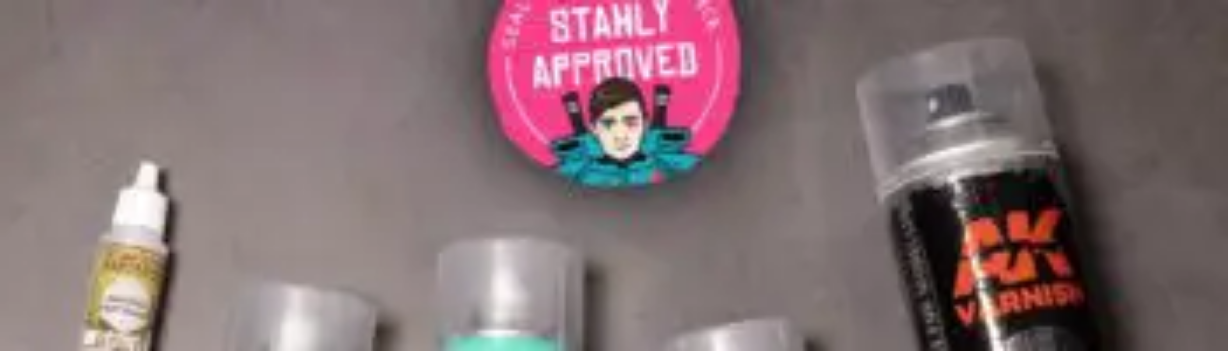Provide a thorough description of the image presented.

The image showcases a collection of various matt varnishes and a prominent badge labeled "STAHLY APPROVED." Positioned centrally, the badge features a stylized graphic of an individual with a modern design, emphasizing a playful endorsement for the products displayed. The arrangement includes two varnish containers in transparent, protective caps; one is a dropper bottle, while the other appears to be a spray can branded as "AK VARNISH." This setup articulates an essential theme for miniature painting enthusiasts, highlighting reliable varnish options for perfecting the finish on their creations. The subtle yet effective composition invites viewers to explore the best products endorsed for protecting miniatures from potential damage while maintaining a matte finish.